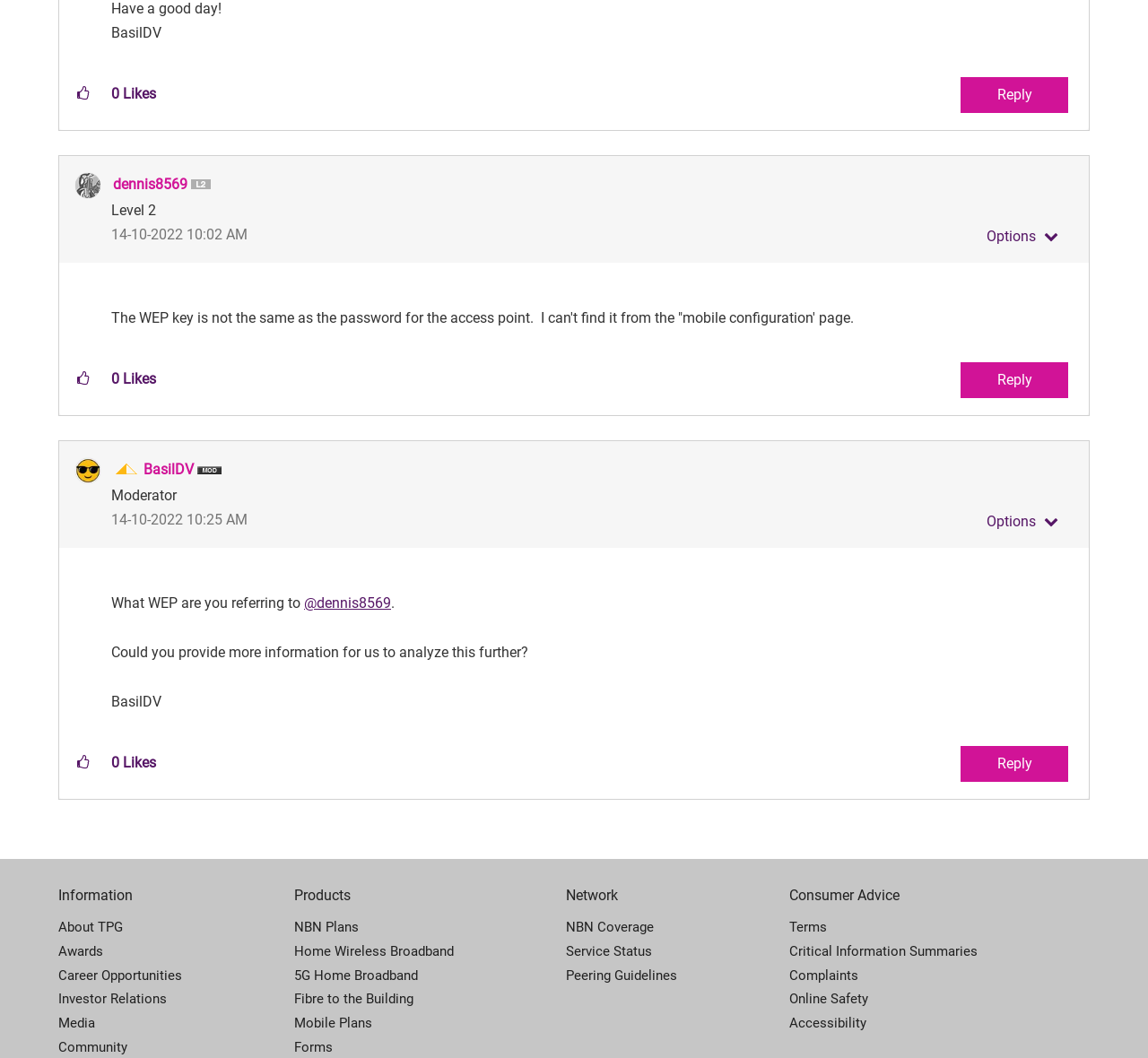Highlight the bounding box coordinates of the element that should be clicked to carry out the following instruction: "Give kudos to this post". The coordinates must be given as four float numbers ranging from 0 to 1, i.e., [left, top, right, bottom].

[0.058, 0.073, 0.088, 0.104]